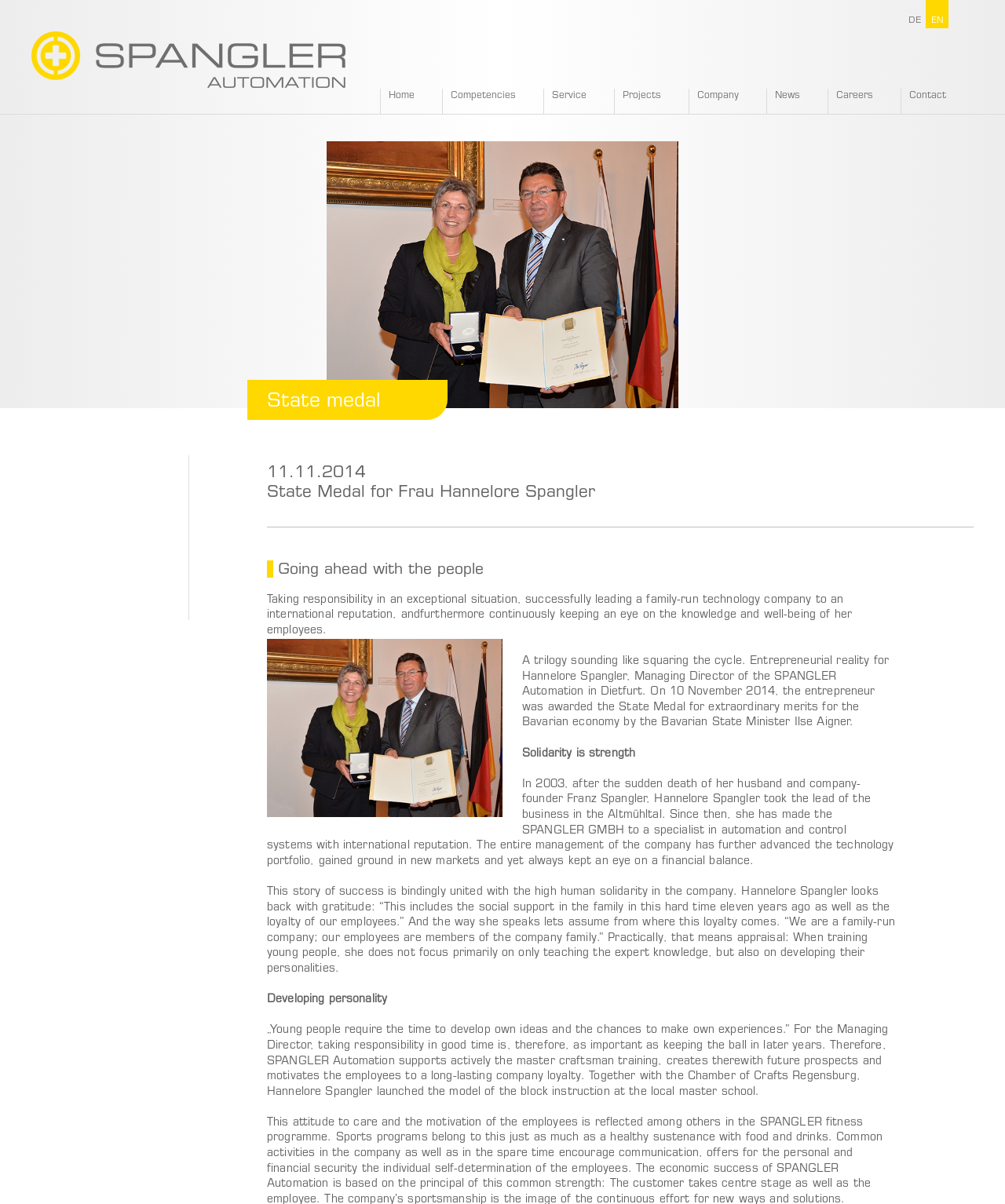Please locate the bounding box coordinates of the element's region that needs to be clicked to follow the instruction: "Click the Home link". The bounding box coordinates should be provided as four float numbers between 0 and 1, i.e., [left, top, right, bottom].

[0.379, 0.074, 0.44, 0.095]